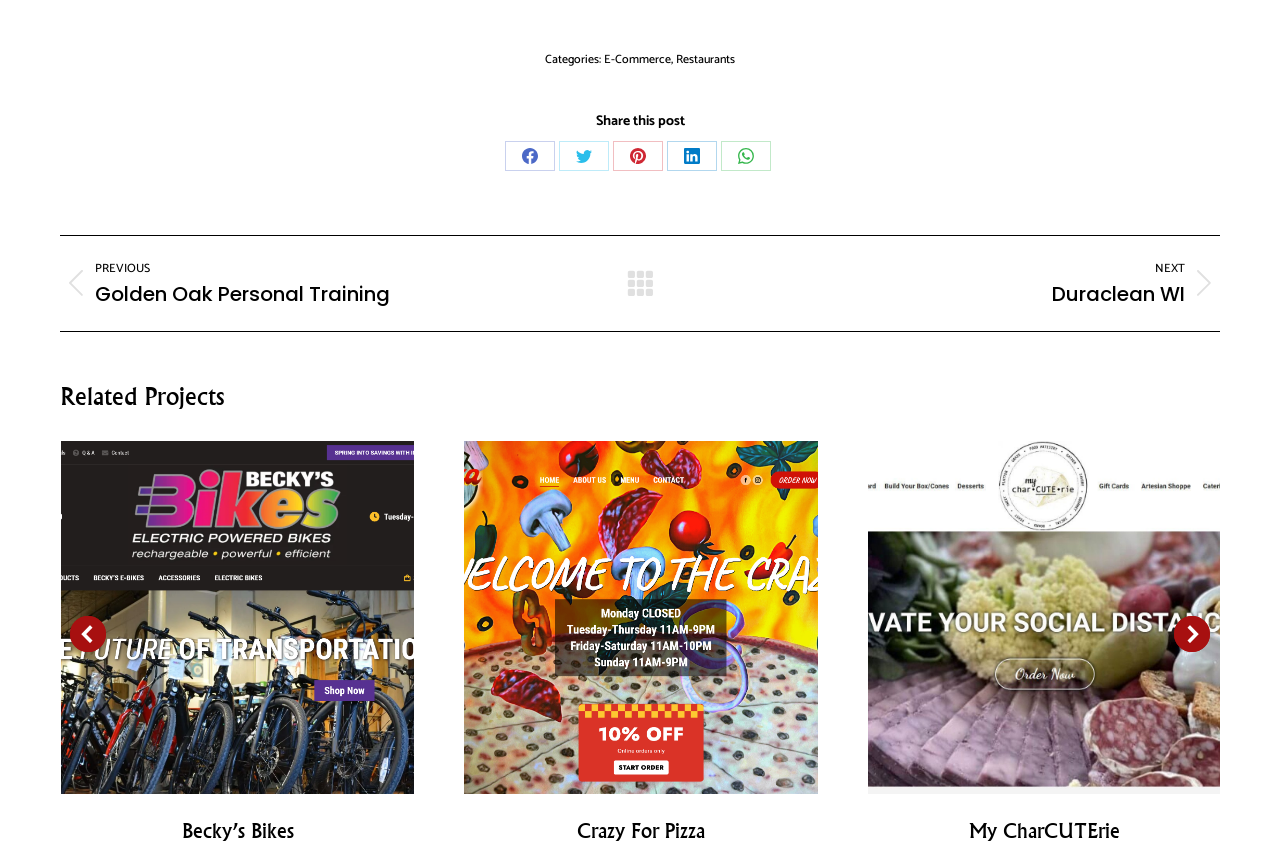Please identify the bounding box coordinates for the region that you need to click to follow this instruction: "visit the Ecommerce blog link".

None